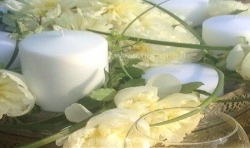Offer an in-depth description of the image shown.

The image features a beautifully arranged centerpiece that combines elegance and natural charm. Prominently displayed are several white candles, each contributing a serene glow, surrounded by delicate white peonies and spirals of grass. The soft, round petals of the peonies emphasize their fullness, creating a lush and inviting atmosphere. This floral arrangement not only brightens the table but also encourages a warm ambiance, perfect for gatherings. The overall composition reflects a careful balance of nature and decorative elements, suggesting an occasion that thrives on beauty and tranquility.